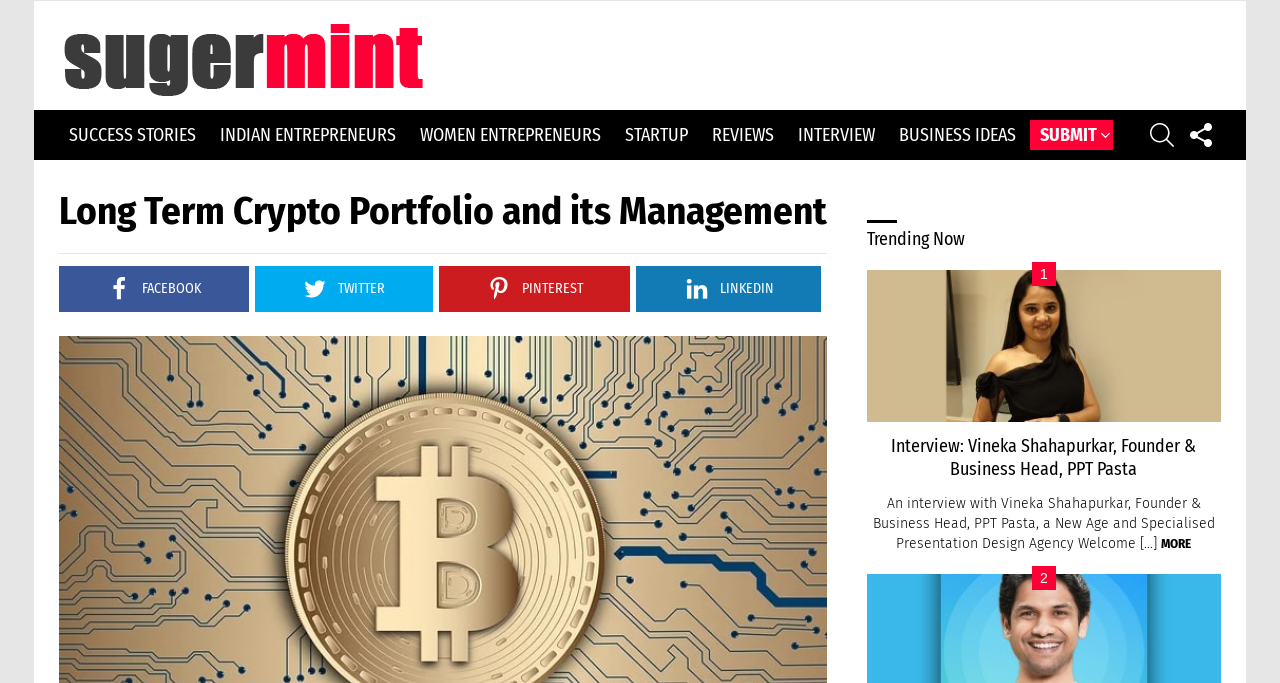What is the name of the company founded by Vineka Shahapurkar?
Please provide a detailed answer to the question.

I found the answer by looking at the article section of the webpage, where there is a heading 'Interview: Vineka Shahapurkar, Founder & Business Head, PPT Pasta'. This suggests that PPT Pasta is the company founded by Vineka Shahapurkar.